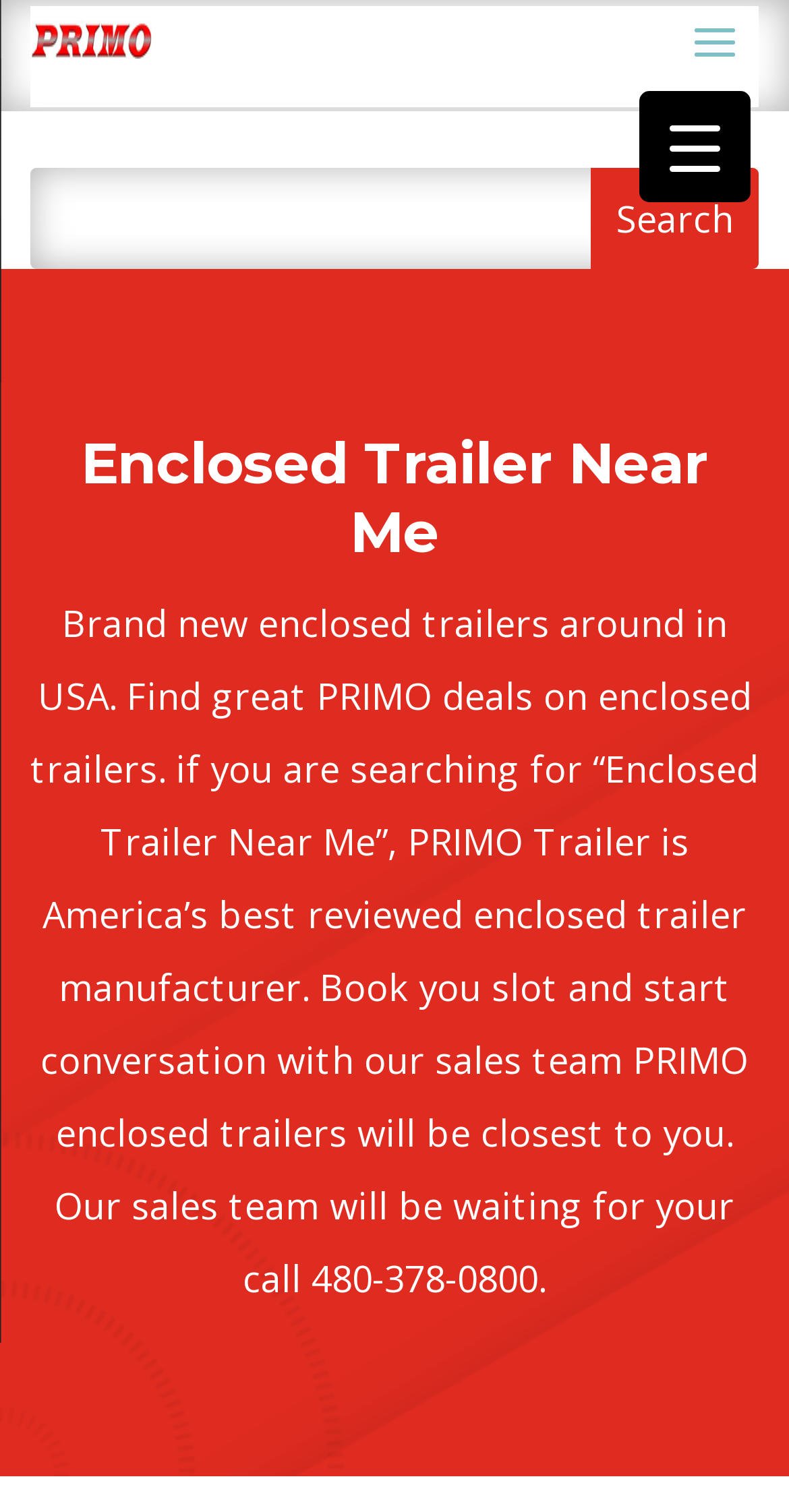Explain the webpage's design and content in an elaborate manner.

The webpage is about enclosed trailers, specifically PRIMO trailers, with a focus on finding deals near the user's location in the USA. At the top left corner, there is a logo of the aluminum trailer manufacturer, which is also a link. 

Below the logo, there is a search bar that spans most of the width of the page, with a text box and a "Search" button on the right side. 

Further down, there is a heading that reads "Enclosed Trailer Near Me". 

Underneath the heading, there is a block of text that describes PRIMO trailers as America's best-reviewed enclosed trailer manufacturer, encouraging users to book a slot and start a conversation with the sales team. The text also mentions that the sales team can be reached at 480-378-0800. 

At the top right corner, there is a "Menu Trigger" button that controls a menu container.